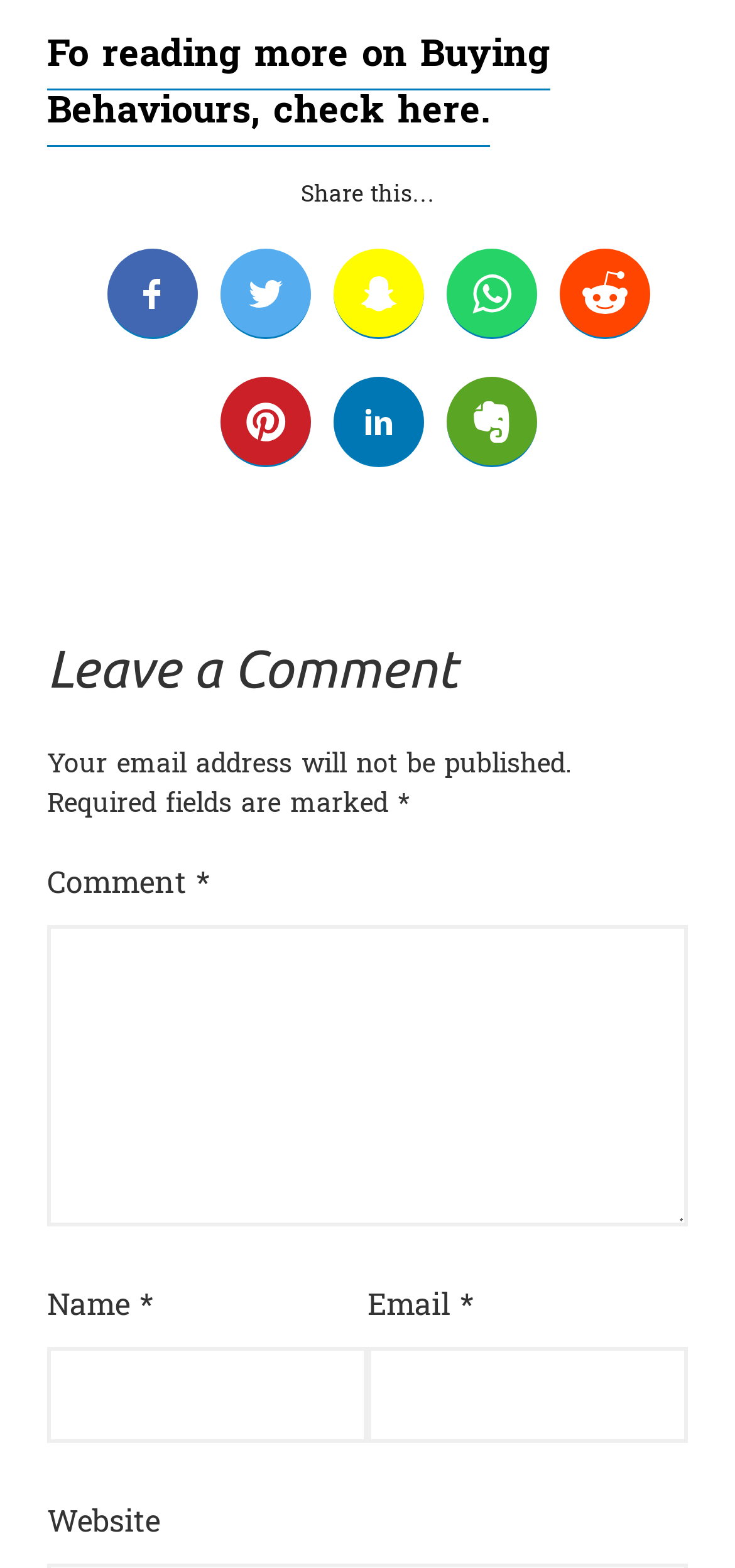Identify the bounding box coordinates of the section that should be clicked to achieve the task described: "Leave a comment".

[0.064, 0.59, 0.936, 0.782]